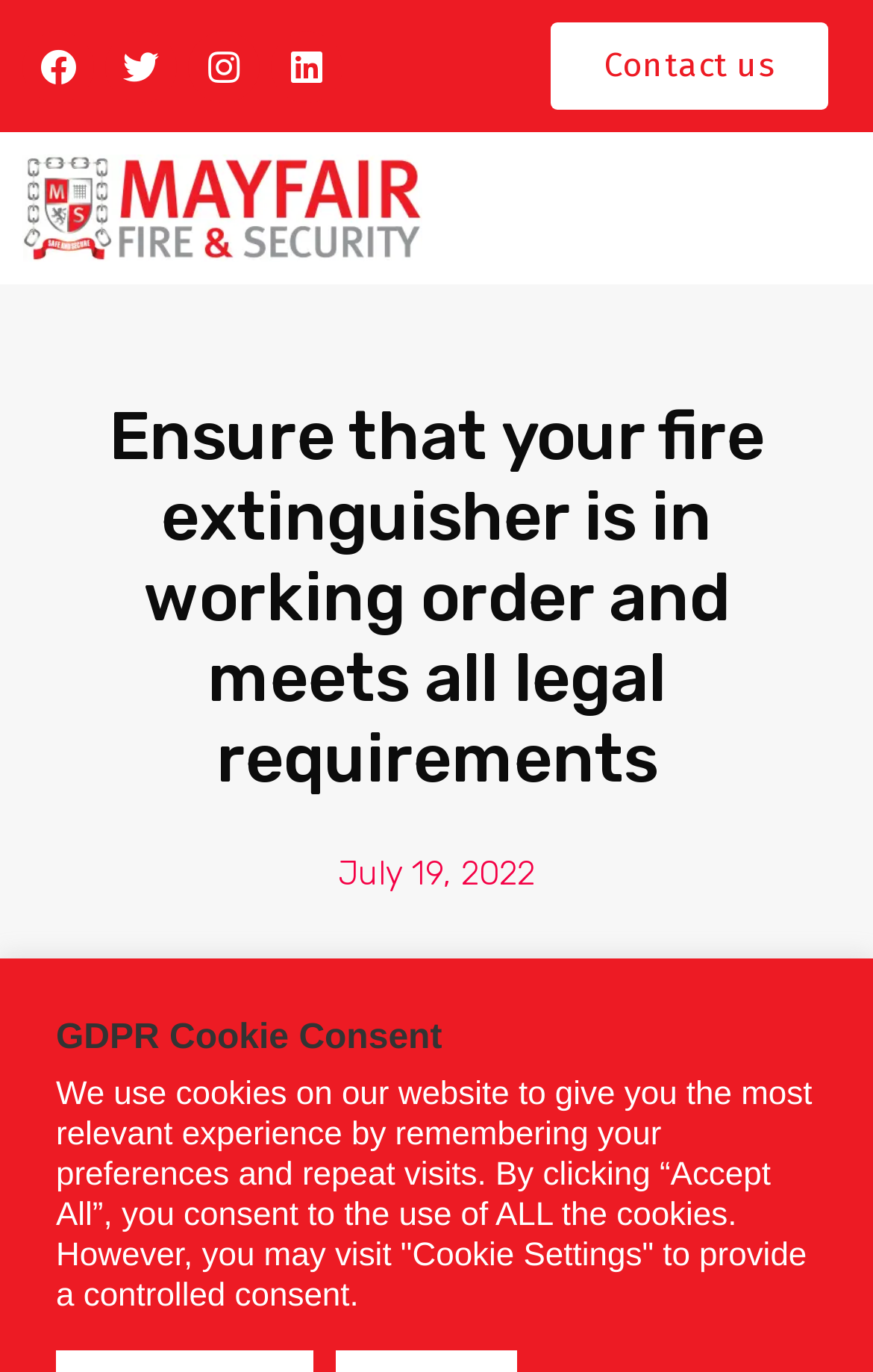Using the details in the image, give a detailed response to the question below:
What is the logo of the company?

The logo of the company is Mayfair Fire & Security, which can be found on the top left corner of the webpage, above the heading 'Ensure that your fire extinguisher is in working order and meets all legal requirements'.